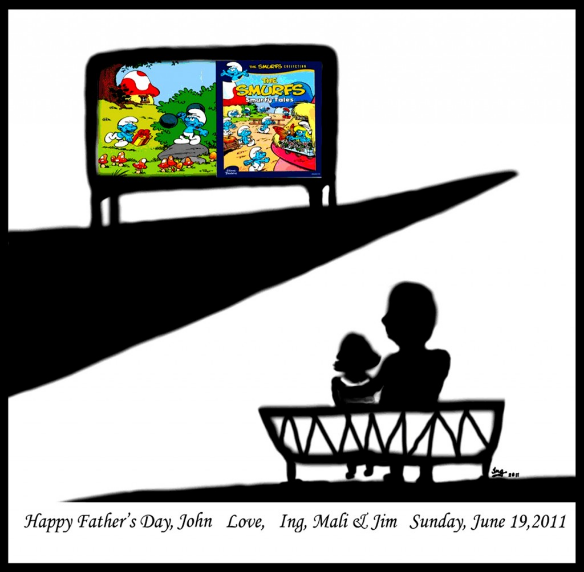How many people signed the Father's Day message?
Use the image to give a comprehensive and detailed response to the question.

The message reads, 'Happy Father’s Day, John. Love, Ing, Mali & Jim.' This indicates that four people, namely Ing, Mali, Jim, and an unspecified person (likely the child in the illustration), signed the Father's Day message for John.